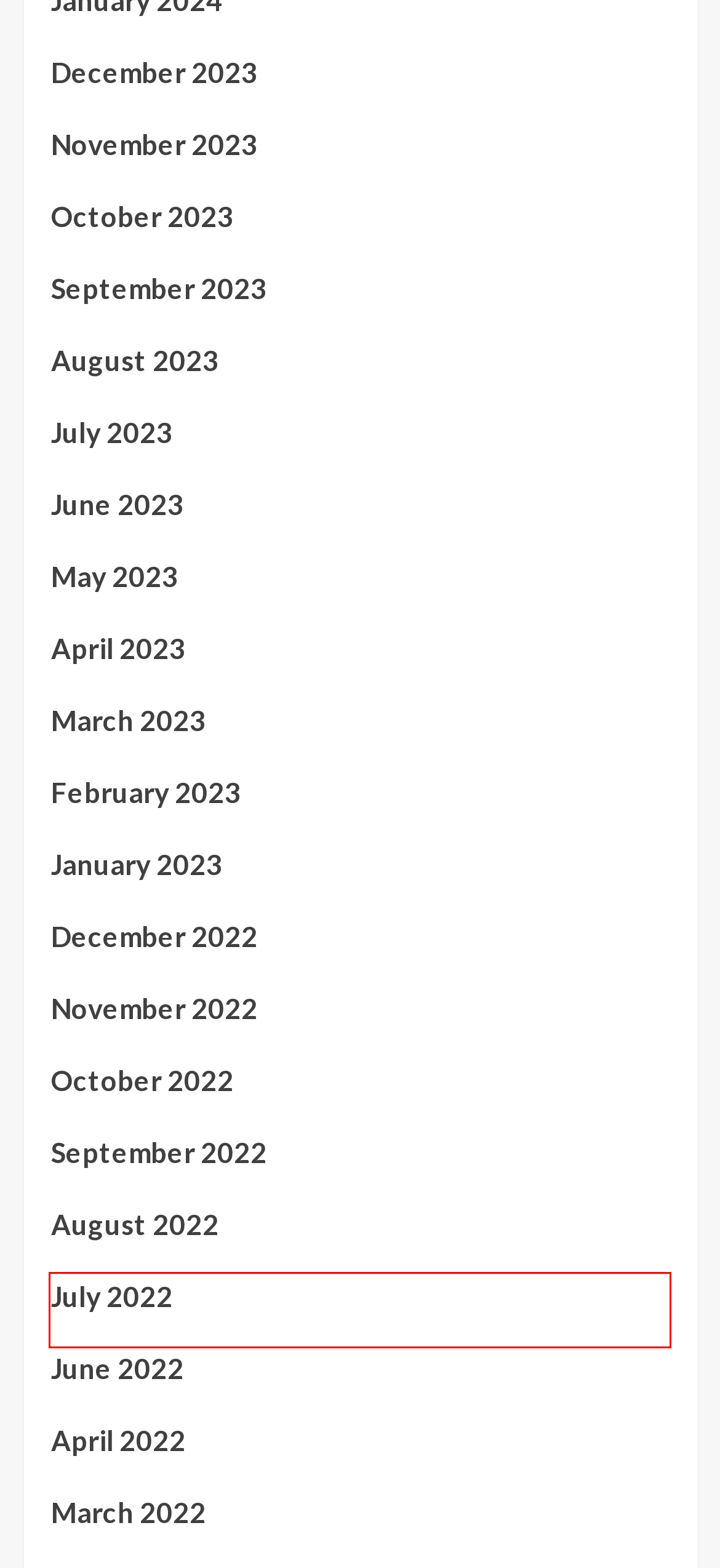You are presented with a screenshot of a webpage with a red bounding box. Select the webpage description that most closely matches the new webpage after clicking the element inside the red bounding box. The options are:
A. October 2023 - OFF Walk
B. May 2023 - OFF Walk
C. November 2023 - OFF Walk
D. June 2023 - OFF Walk
E. January 2023 - OFF Walk
F. April 2022 - OFF Walk
G. July 2022 - OFF Walk
H. August 2022 - OFF Walk

G